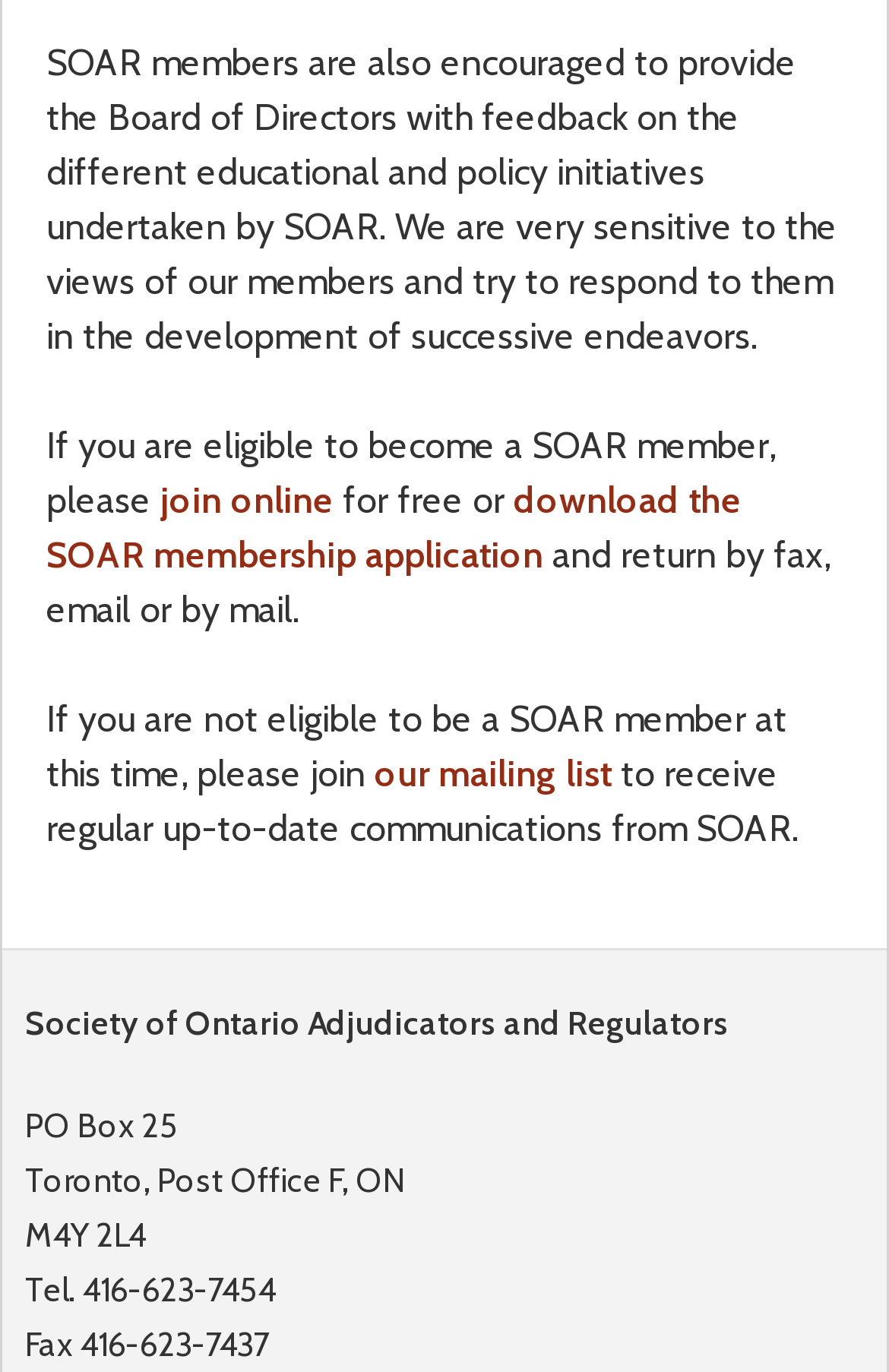Extract the bounding box coordinates for the HTML element that matches this description: "our mailing list". The coordinates should be four float numbers between 0 and 1, i.e., [left, top, right, bottom].

[0.422, 0.548, 0.688, 0.58]